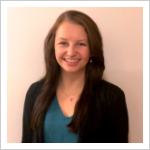Give a one-word or short-phrase answer to the following question: 
What aspect of the MBA program does Elizabeth emphasize?

Connection and support among classmates